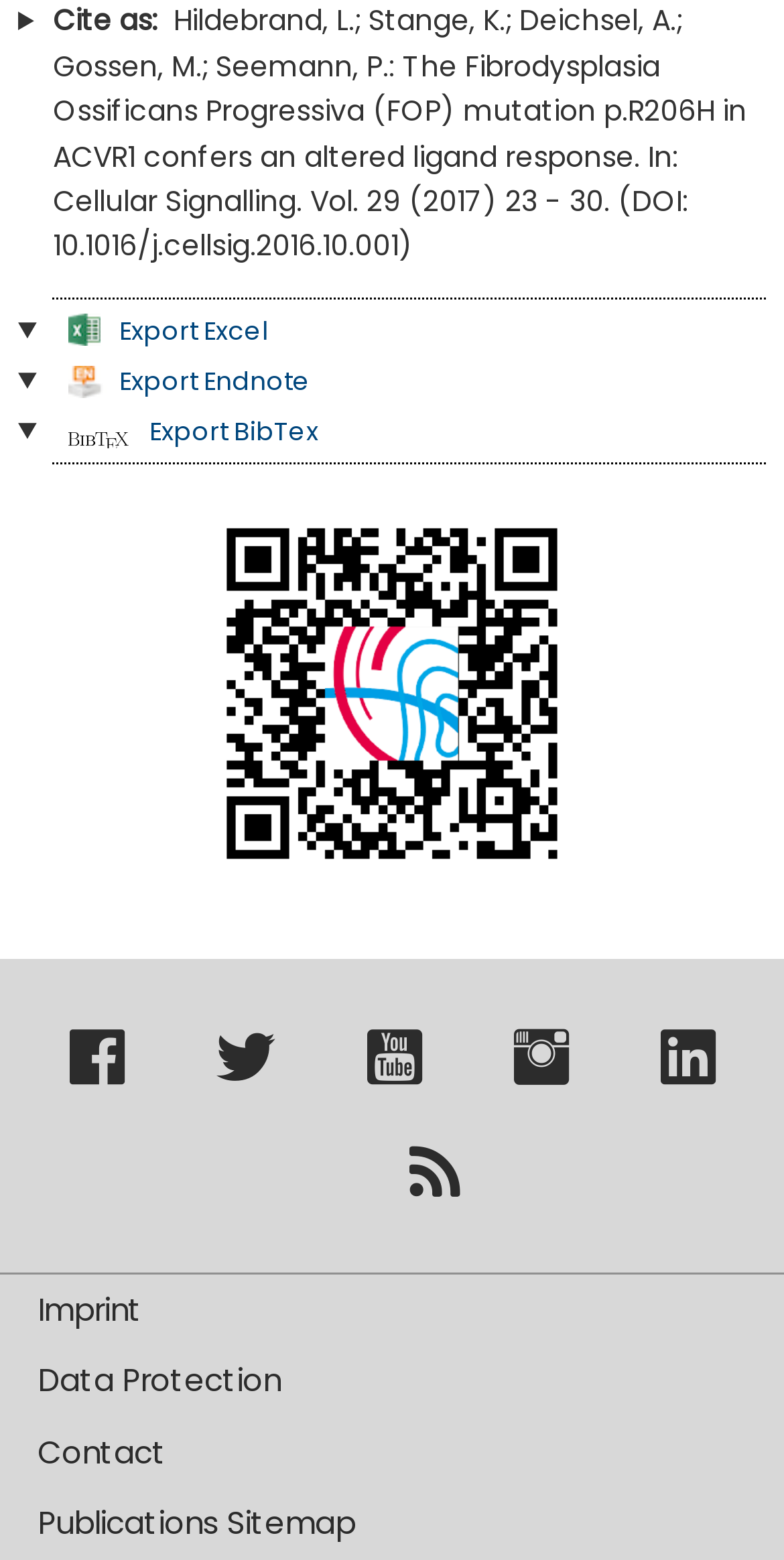Find and provide the bounding box coordinates for the UI element described here: "Hereon bei Youtube". The coordinates should be given as four float numbers between 0 and 1: [left, top, right, bottom].

[0.468, 0.676, 0.537, 0.702]